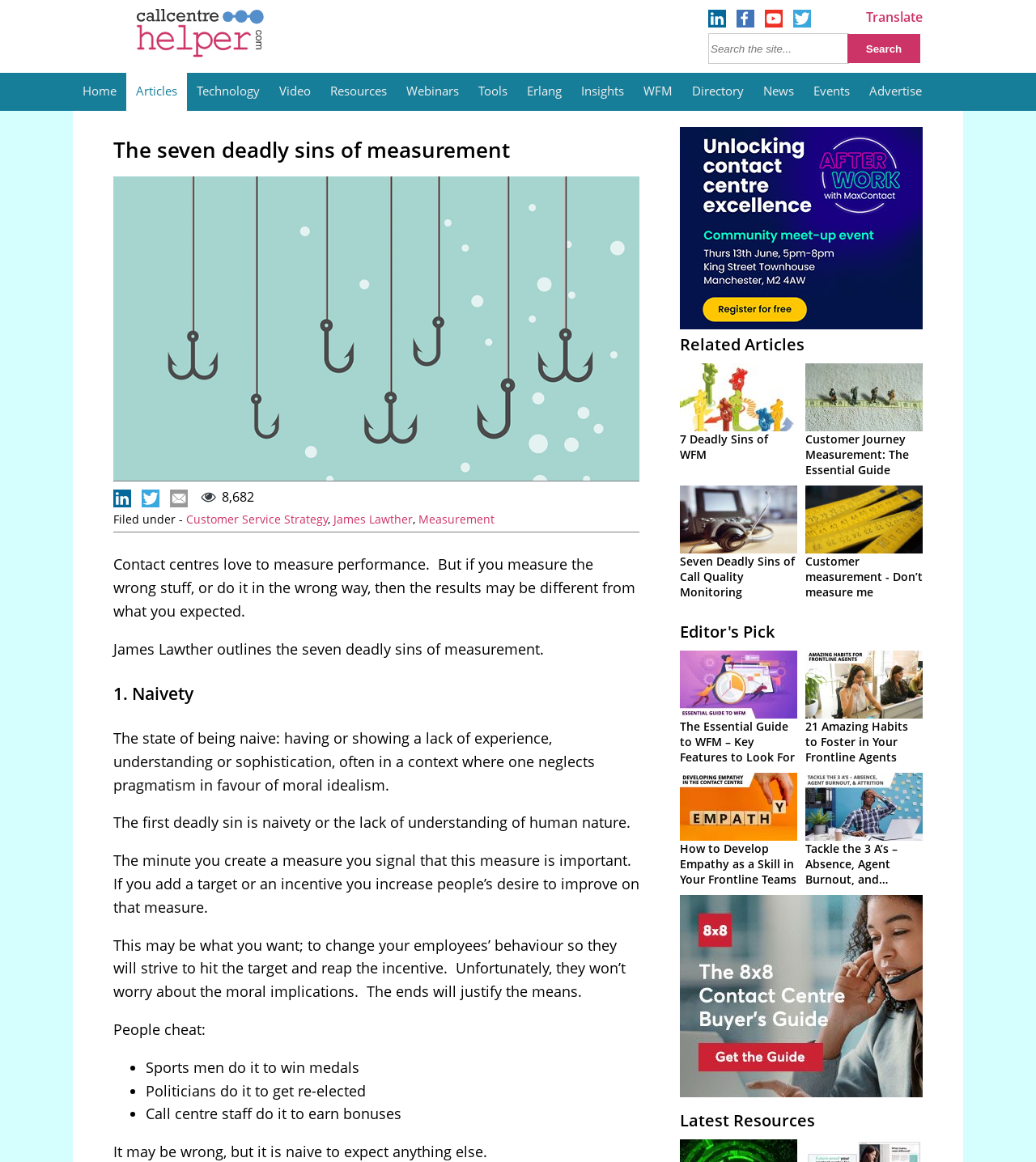Can you pinpoint the bounding box coordinates for the clickable element required for this instruction: "View Nerida's institution profile"? The coordinates should be four float numbers between 0 and 1, i.e., [left, top, right, bottom].

None